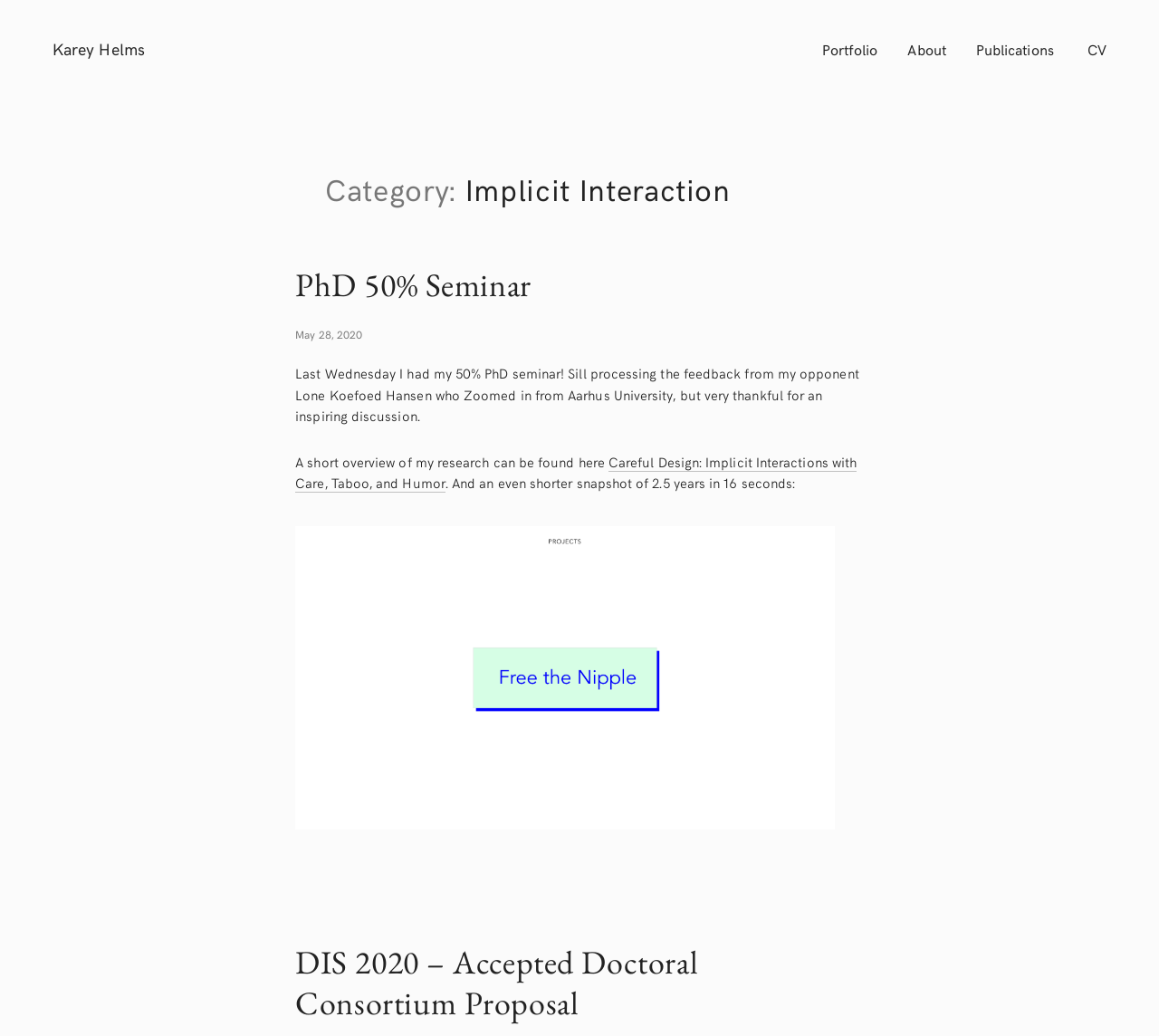What is the main title displayed on this webpage?

Category: Implicit Interaction